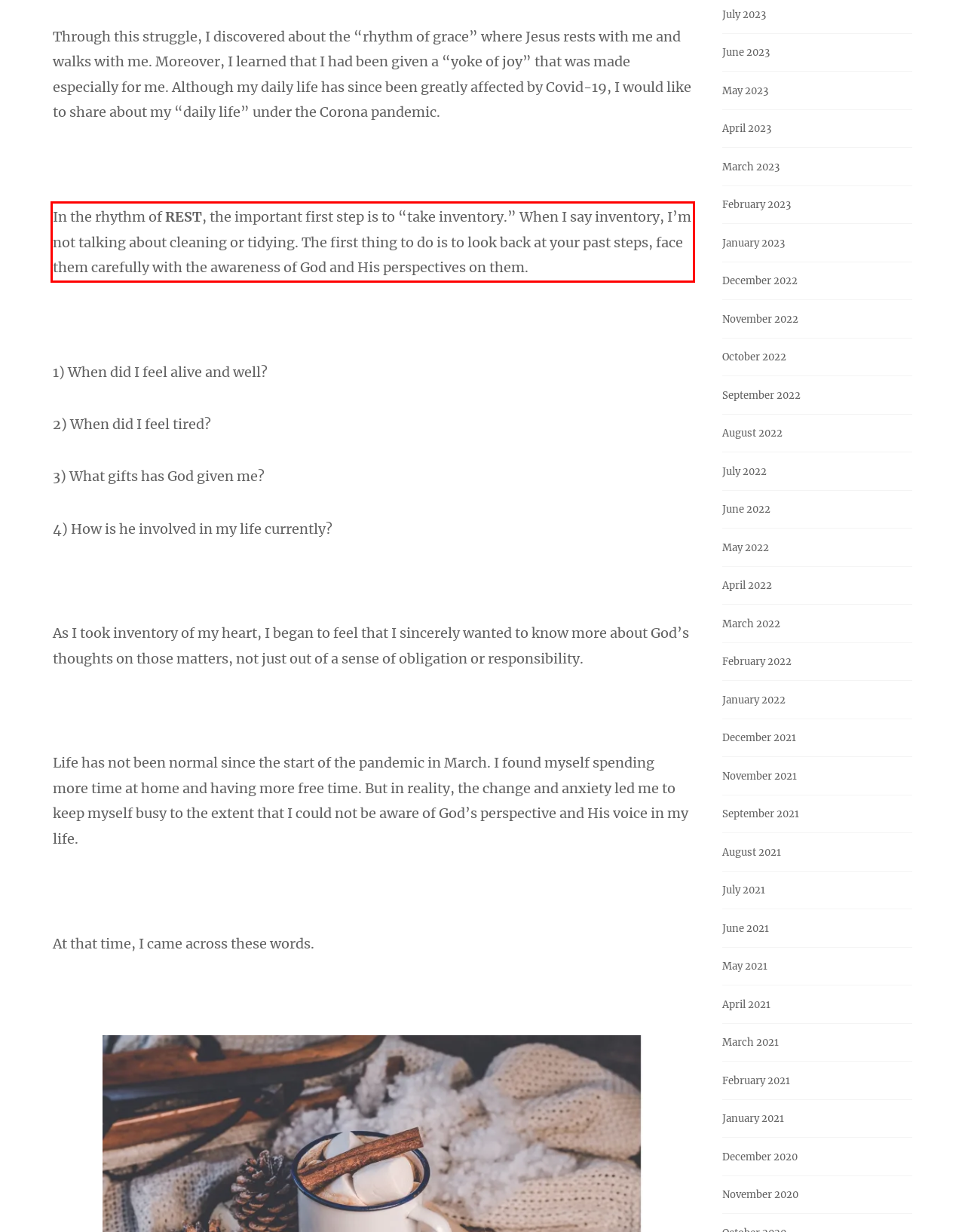There is a UI element on the webpage screenshot marked by a red bounding box. Extract and generate the text content from within this red box.

In the rhythm of REST, the important first step is to “take inventory.” When I say inventory, I’m not talking about cleaning or tidying. The first thing to do is to look back at your past steps, face them carefully with the awareness of God and His perspectives on them.